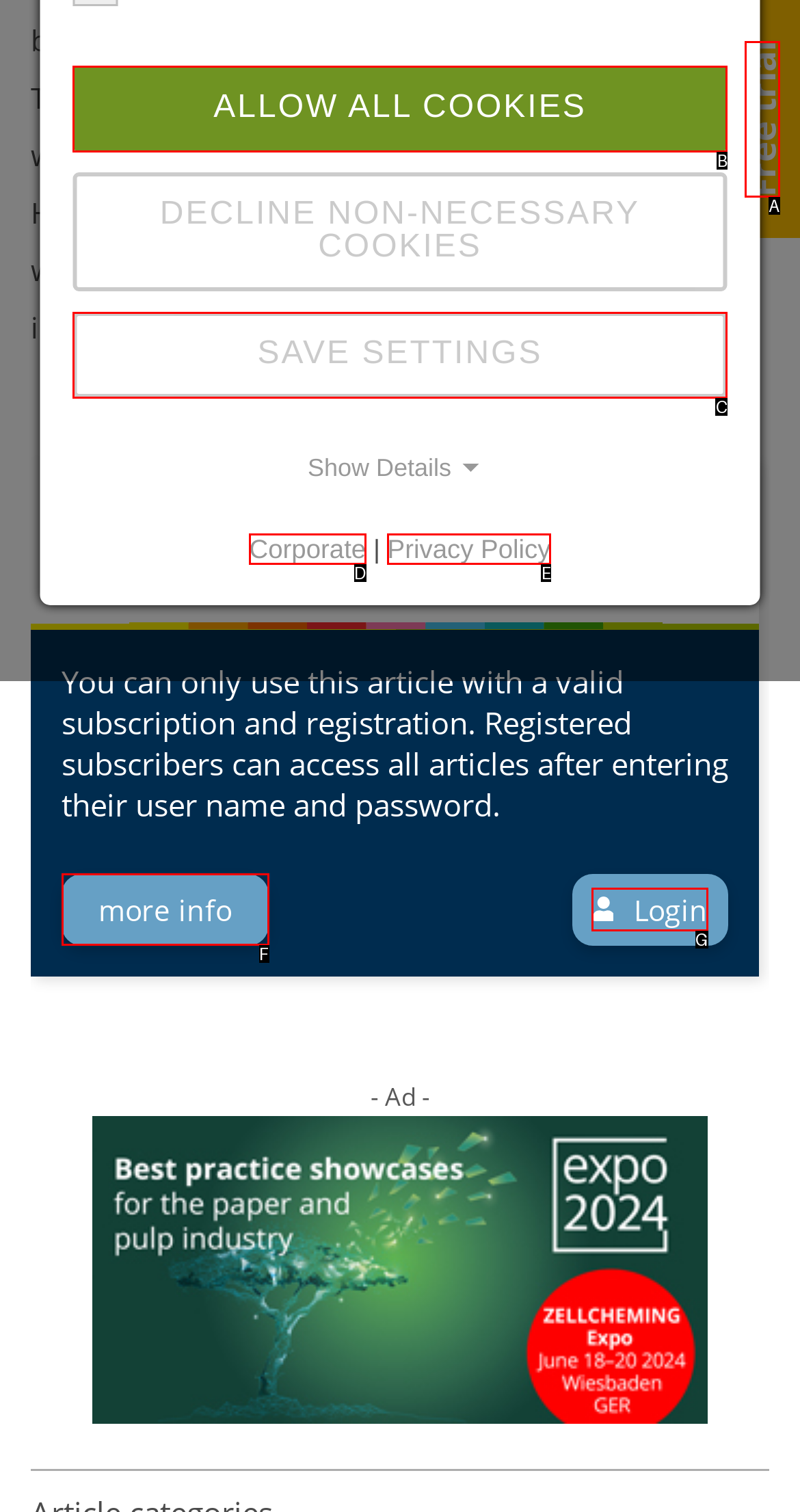Which lettered option matches the following description: Login
Provide the letter of the matching option directly.

G